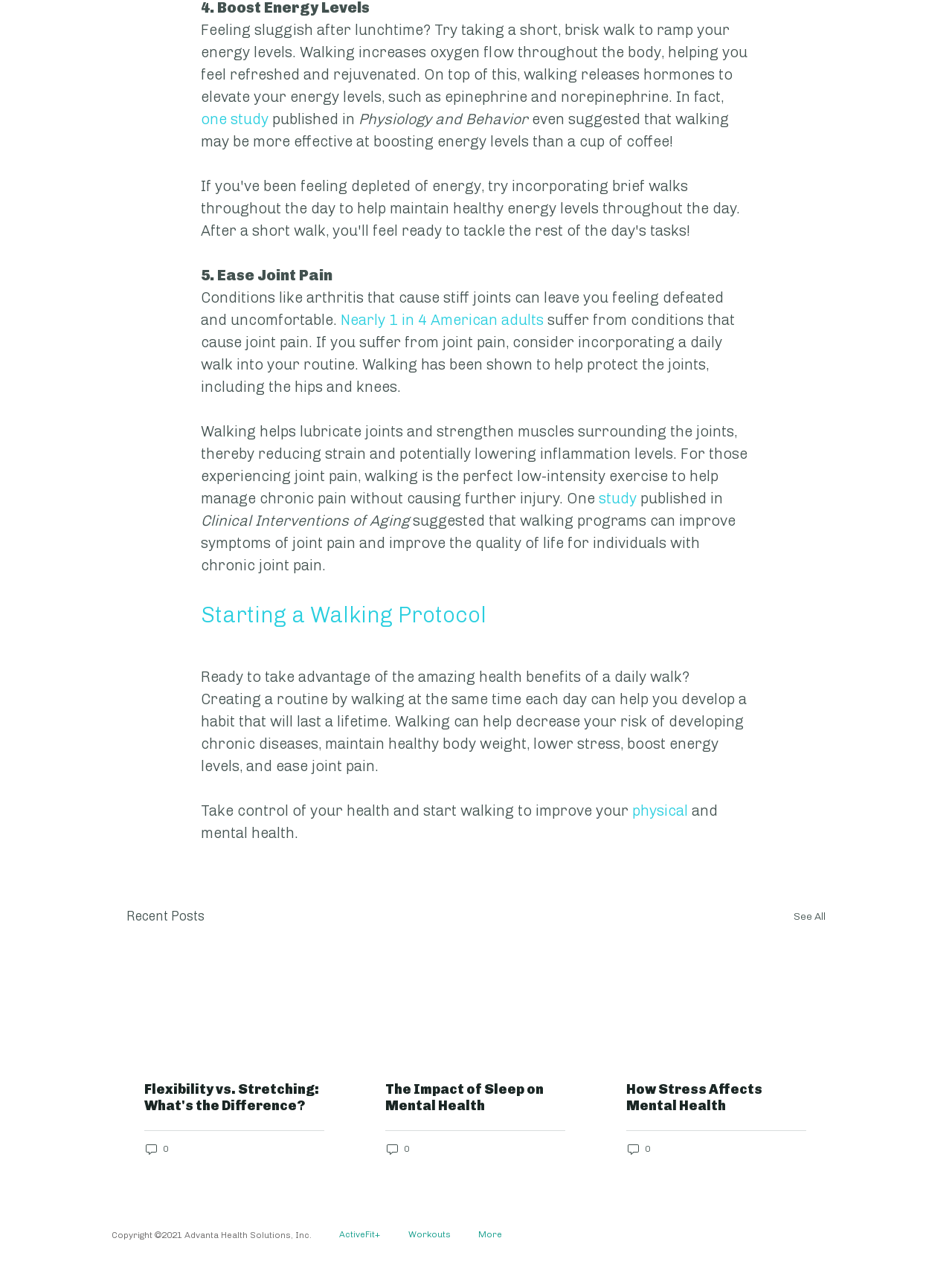Use a single word or phrase to answer the following:
What is the purpose of walking for people with joint pain?

Manage chronic pain